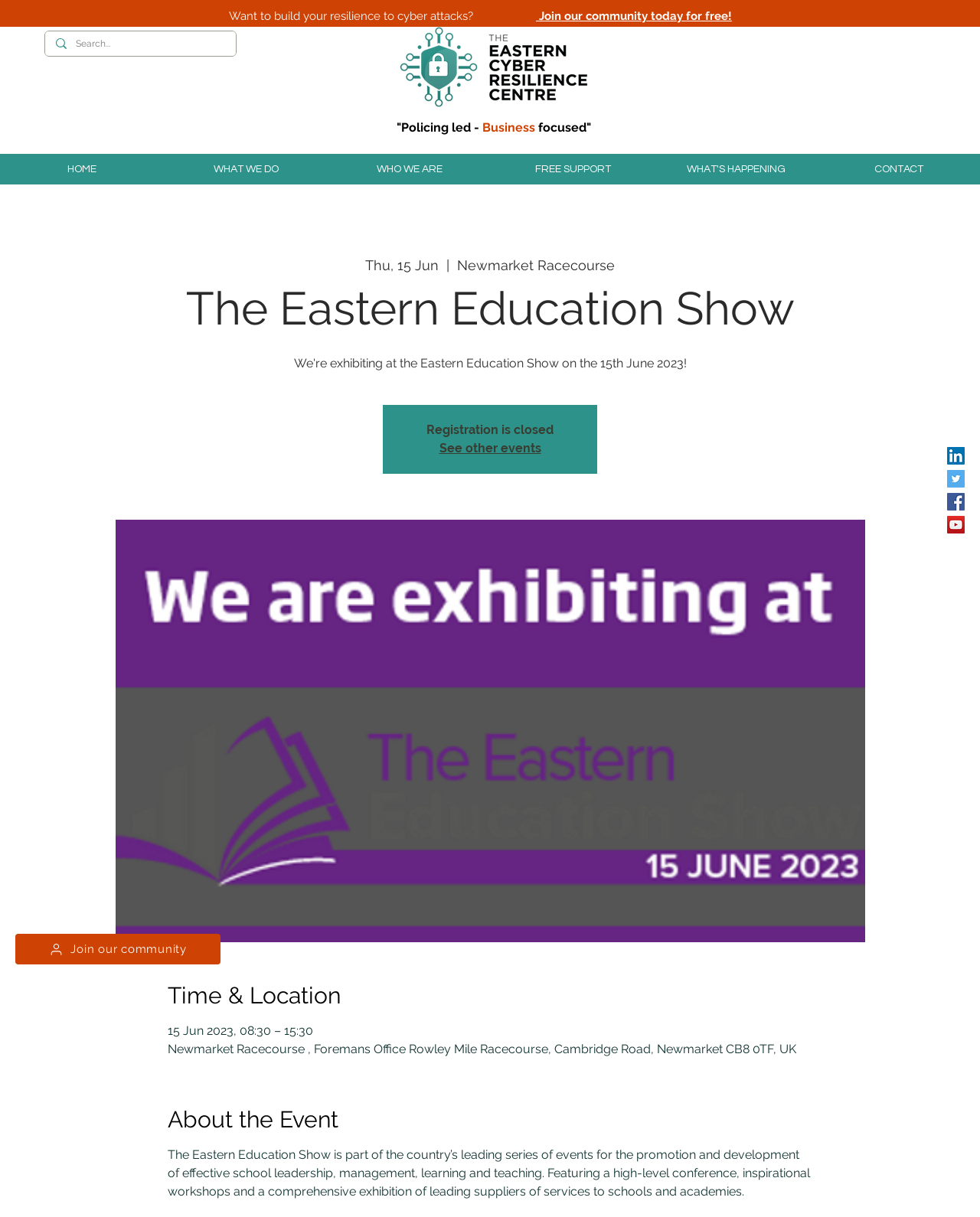Find the bounding box coordinates of the element you need to click on to perform this action: 'Search for something'. The coordinates should be represented by four float values between 0 and 1, in the format [left, top, right, bottom].

[0.077, 0.026, 0.208, 0.046]